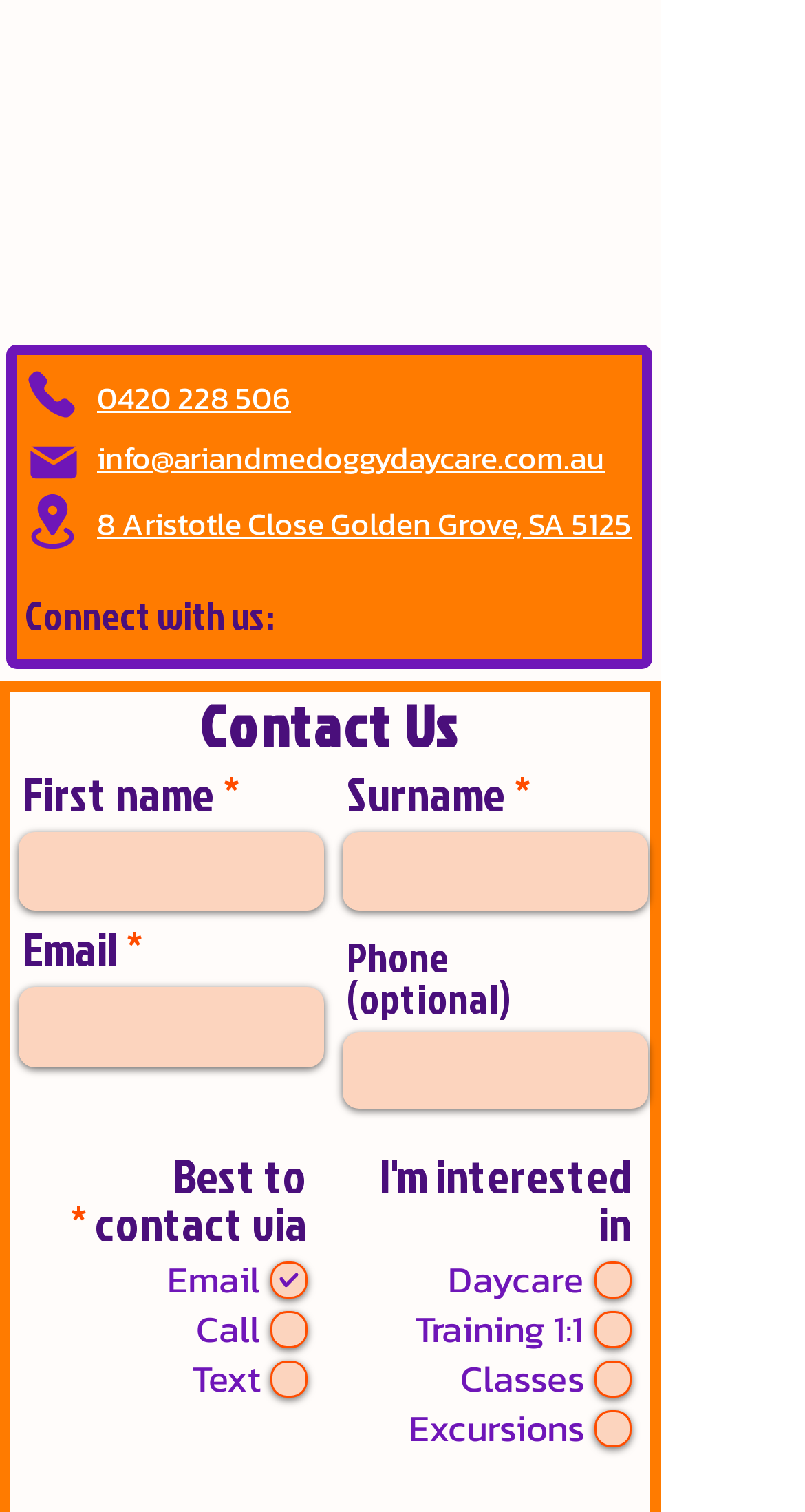Mark the bounding box of the element that matches the following description: "AI based Content Aggregation".

None